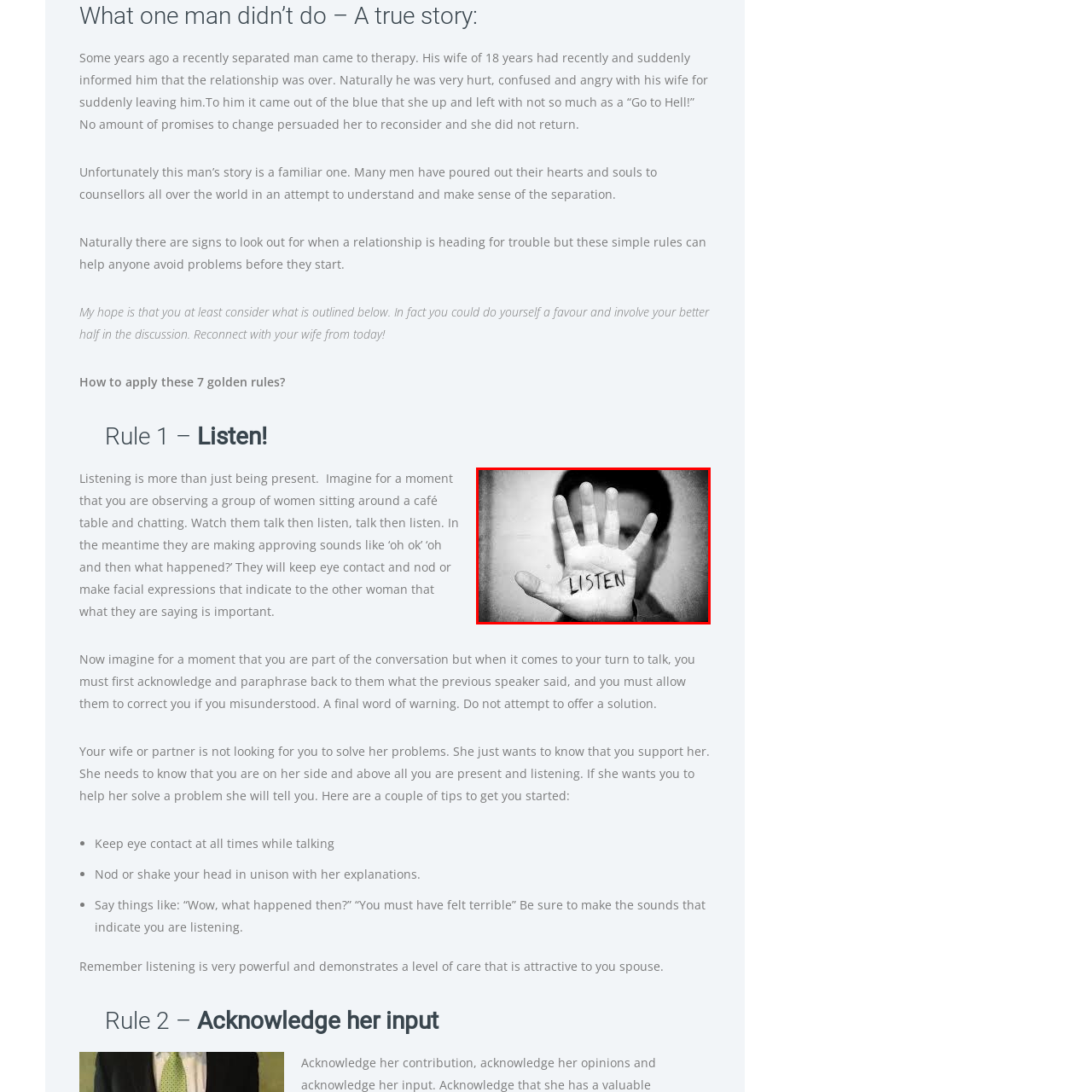Inspect the area within the red bounding box and elaborate on the following question with a detailed answer using the image as your reference: What is the theme of the accompanying text?

The image serves as a visual reinforcement of the theme discussed in the accompanying text, which highlights the importance of understanding and supporting partners during challenging times. This theme is centered around active listening, which is a powerful tool in fostering connection and empathy in personal interactions.